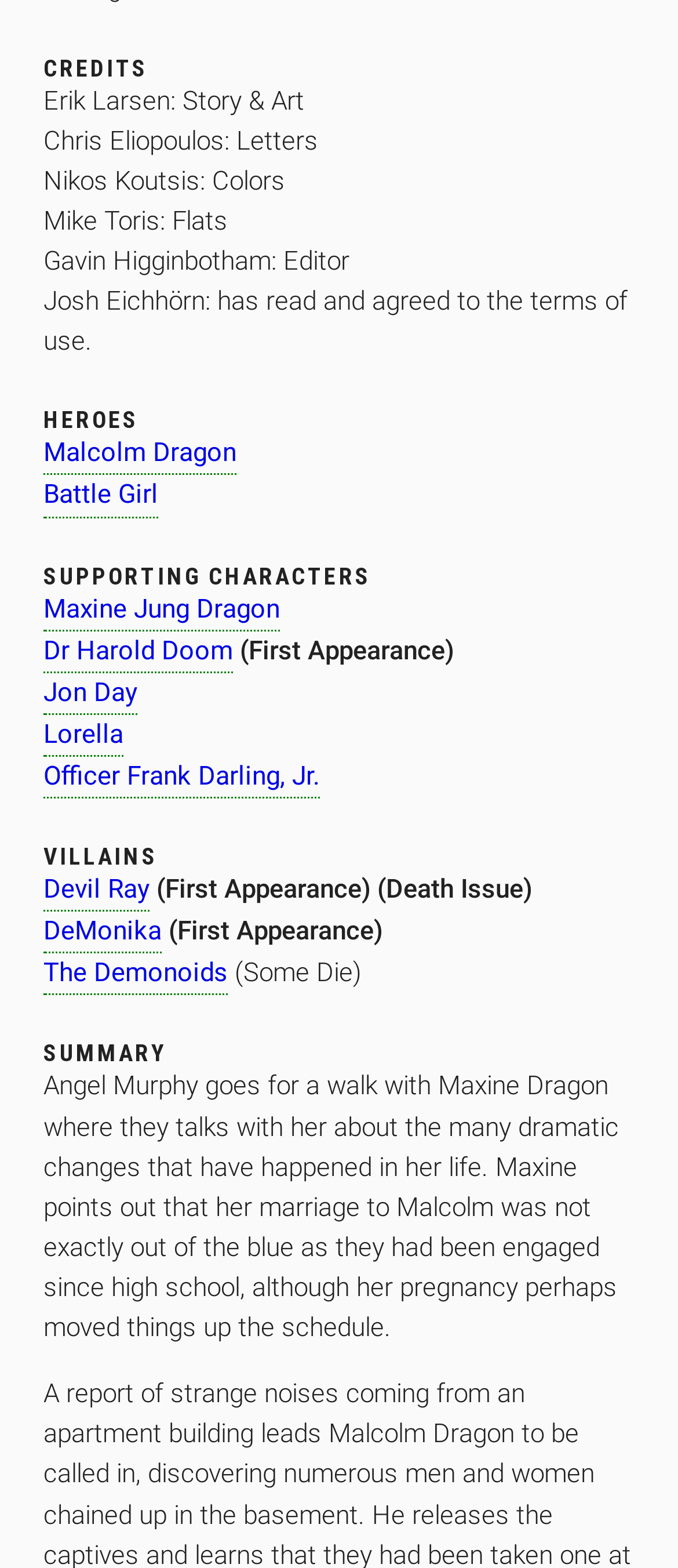Predict the bounding box coordinates of the area that should be clicked to accomplish the following instruction: "View Malcolm Dragon's profile". The bounding box coordinates should consist of four float numbers between 0 and 1, i.e., [left, top, right, bottom].

[0.064, 0.277, 0.349, 0.303]